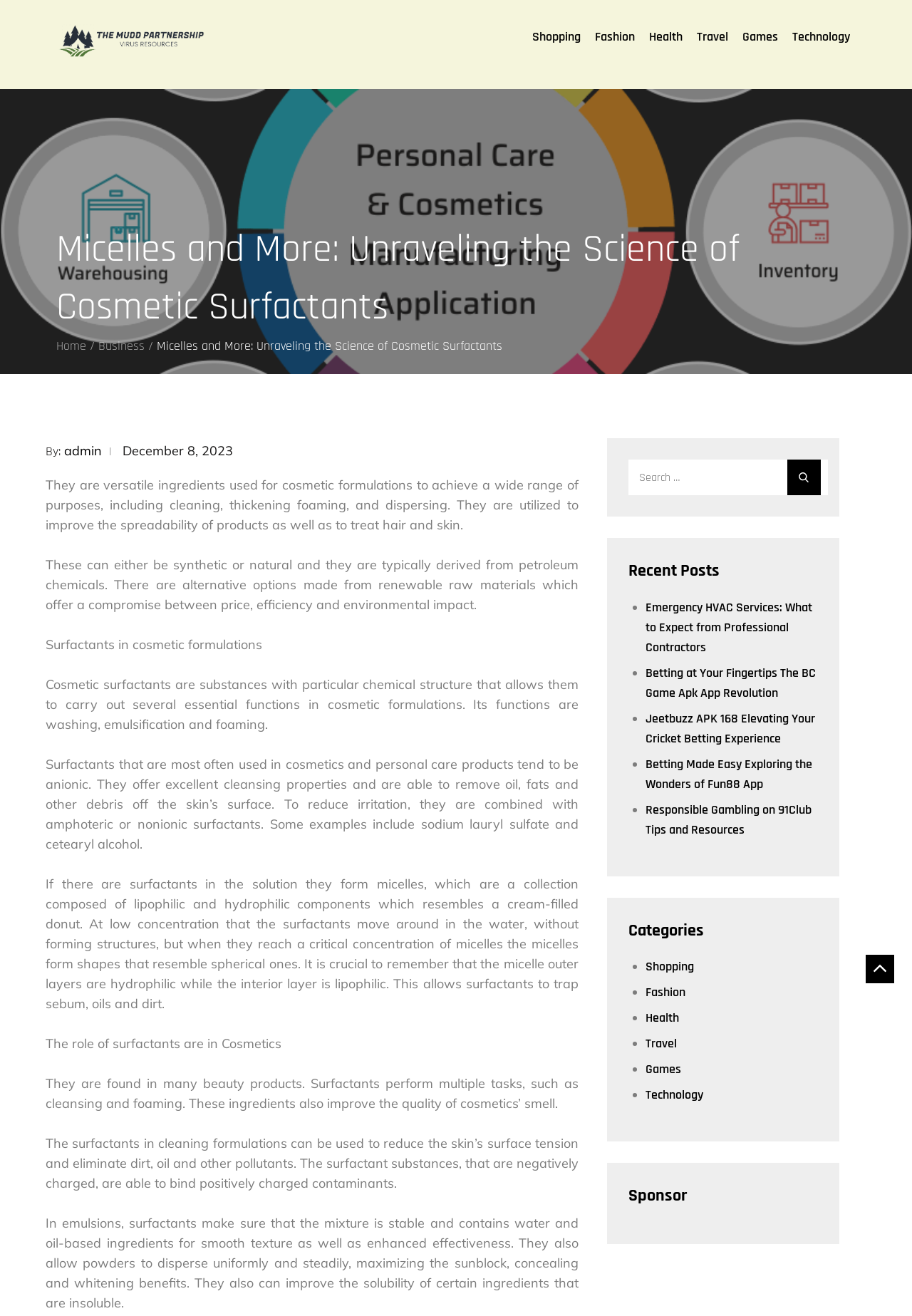Locate the bounding box coordinates of the element I should click to achieve the following instruction: "Read the 'MATCHDAY GUIDE | MNUFC vs Orlando City SC' post".

None